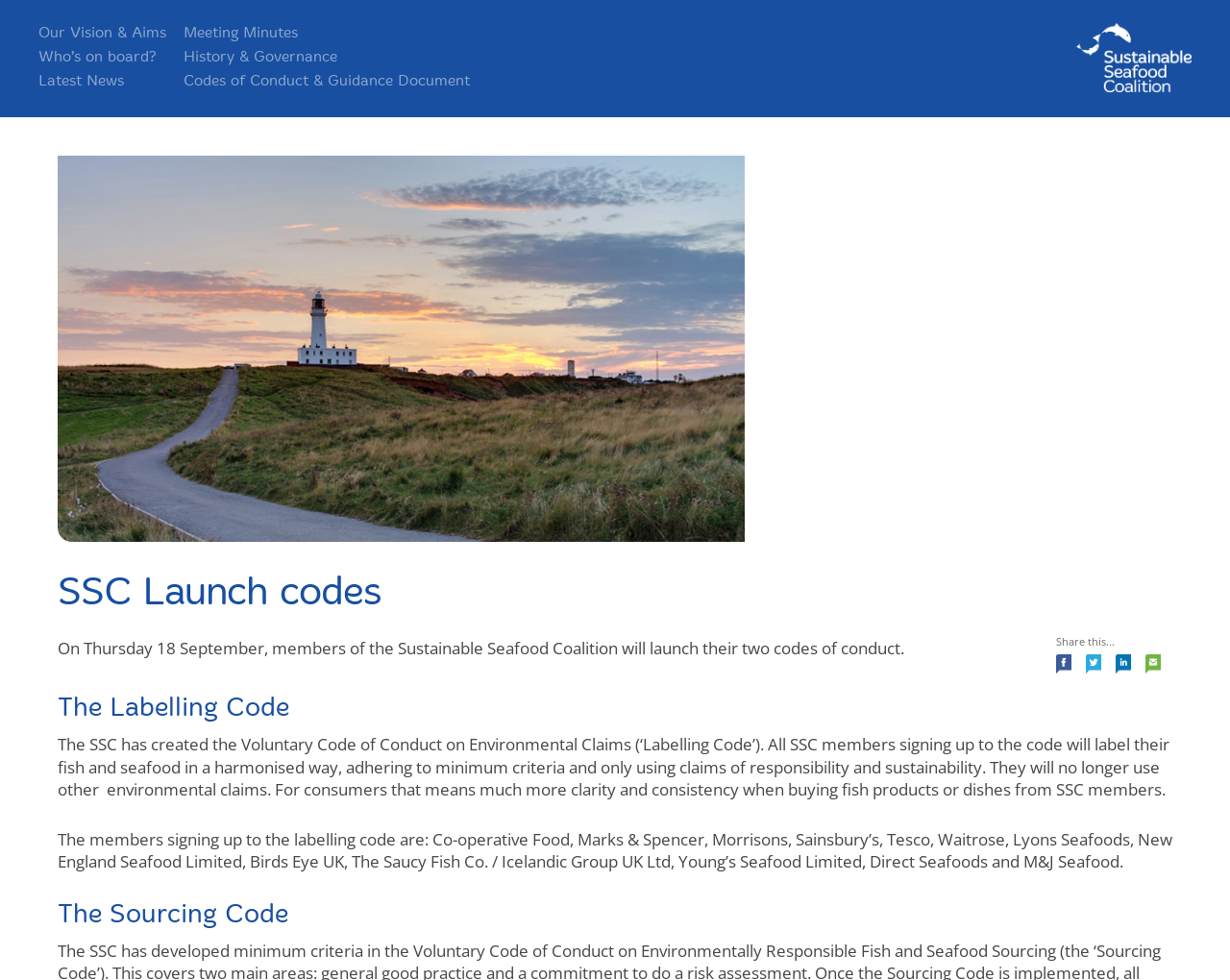Please provide a one-word or phrase answer to the question: 
What is the name of the image on the top-right corner?

Lighthouse